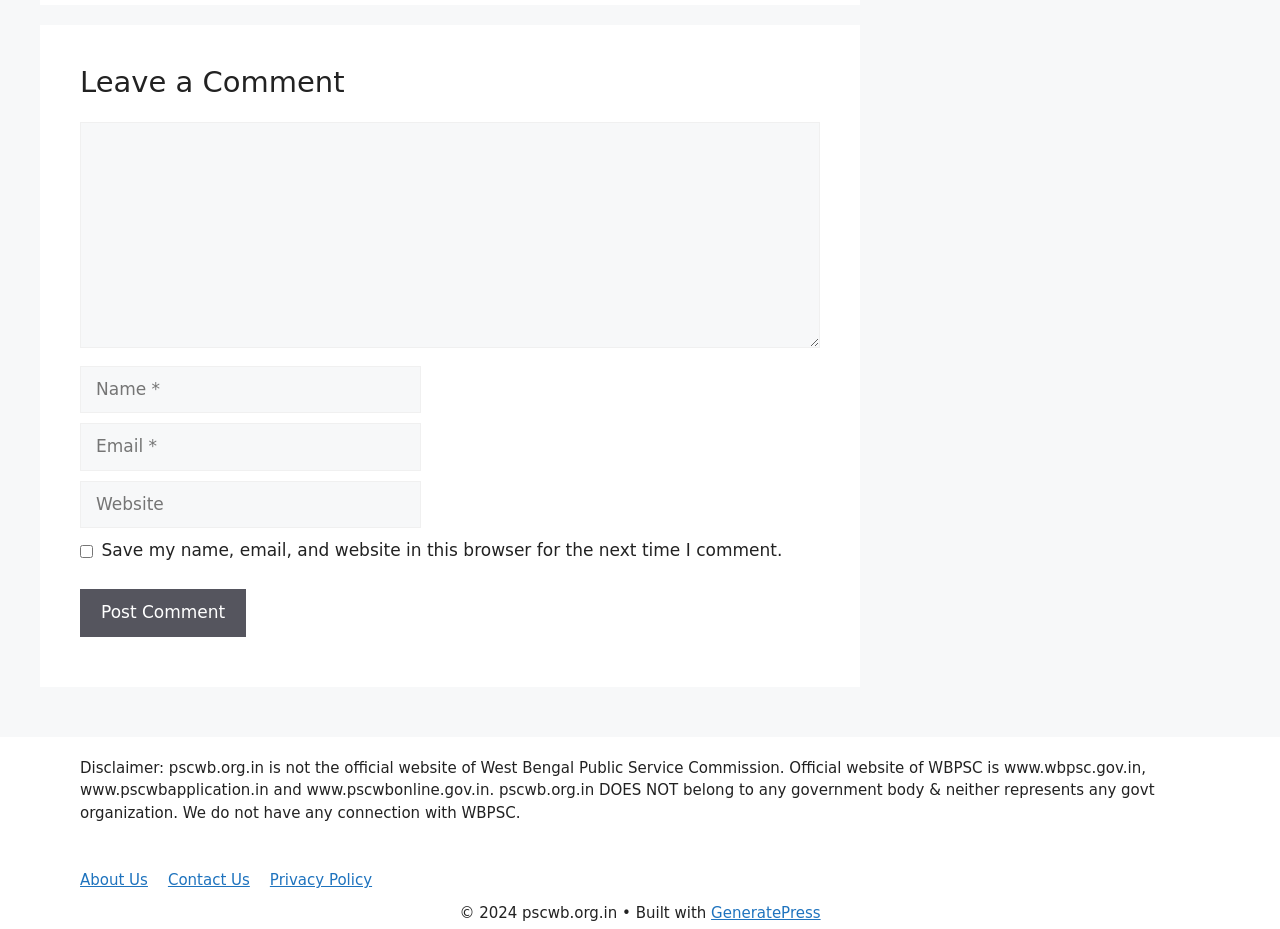Examine the image and give a thorough answer to the following question:
What is the theme or template used to build this website?

The link to 'GeneratePress' is located at the bottom of the webpage, with a bounding box coordinate of [0.556, 0.973, 0.641, 0.992]. This suggests that the website is built using the GeneratePress theme or template, which is a popular choice for website development.